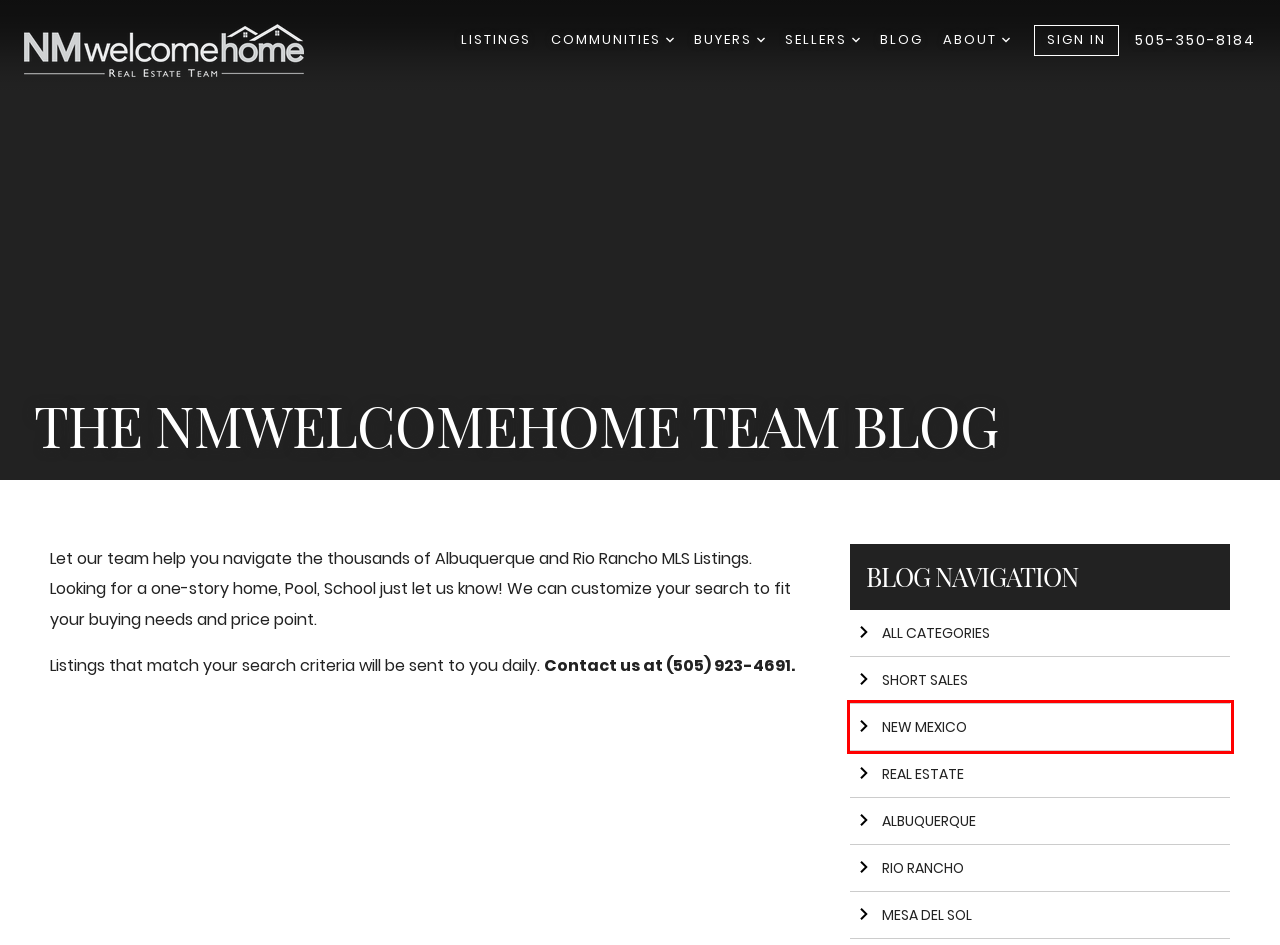You have a screenshot of a webpage with a red bounding box around an element. Choose the best matching webpage description that would appear after clicking the highlighted element. Here are the candidates:
A. Real Estate Blog by The NMWelcomeHome Team - Rio Rancho
B. New Mexico
C. Real Estate Blog by The NMWelcomeHome Team
D. Mesa Del Sol Albuquerque NM
E. Real Estate Blog by The NMWelcomeHome Team - NMWelcomeHome Team Associates (505) 886-1432's Blog
F. Real Estate Blog by The NMWelcomeHome Team - Albuquerque
G. Real Estate Blog by The NMWelcomeHome Team - Blog Archive: June, 2018
H. Real Estate Blog by The NMWelcomeHome Team - Blog Archive: April, 2019

B